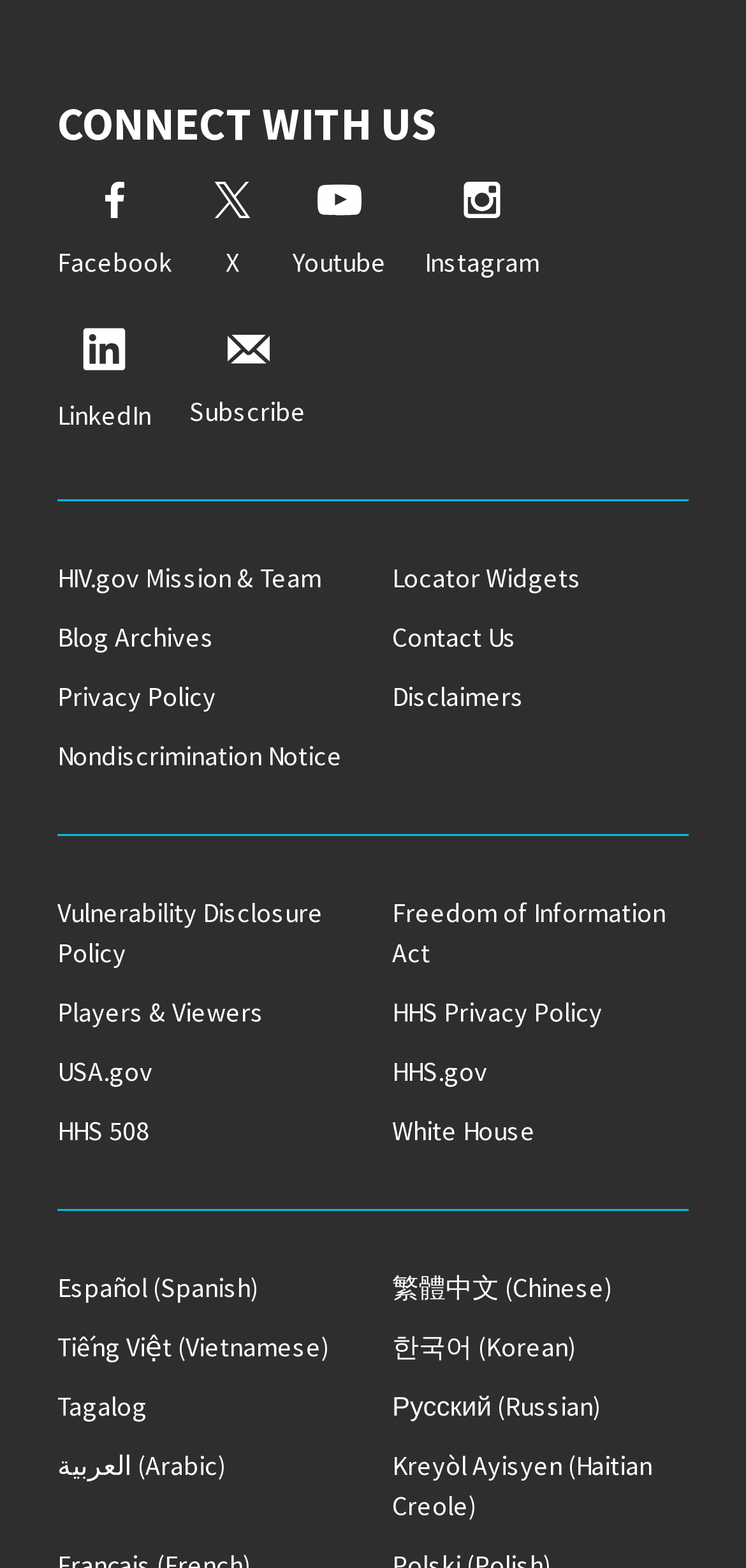Provide a brief response to the question below using one word or phrase:
Are there any links to government websites?

Yes